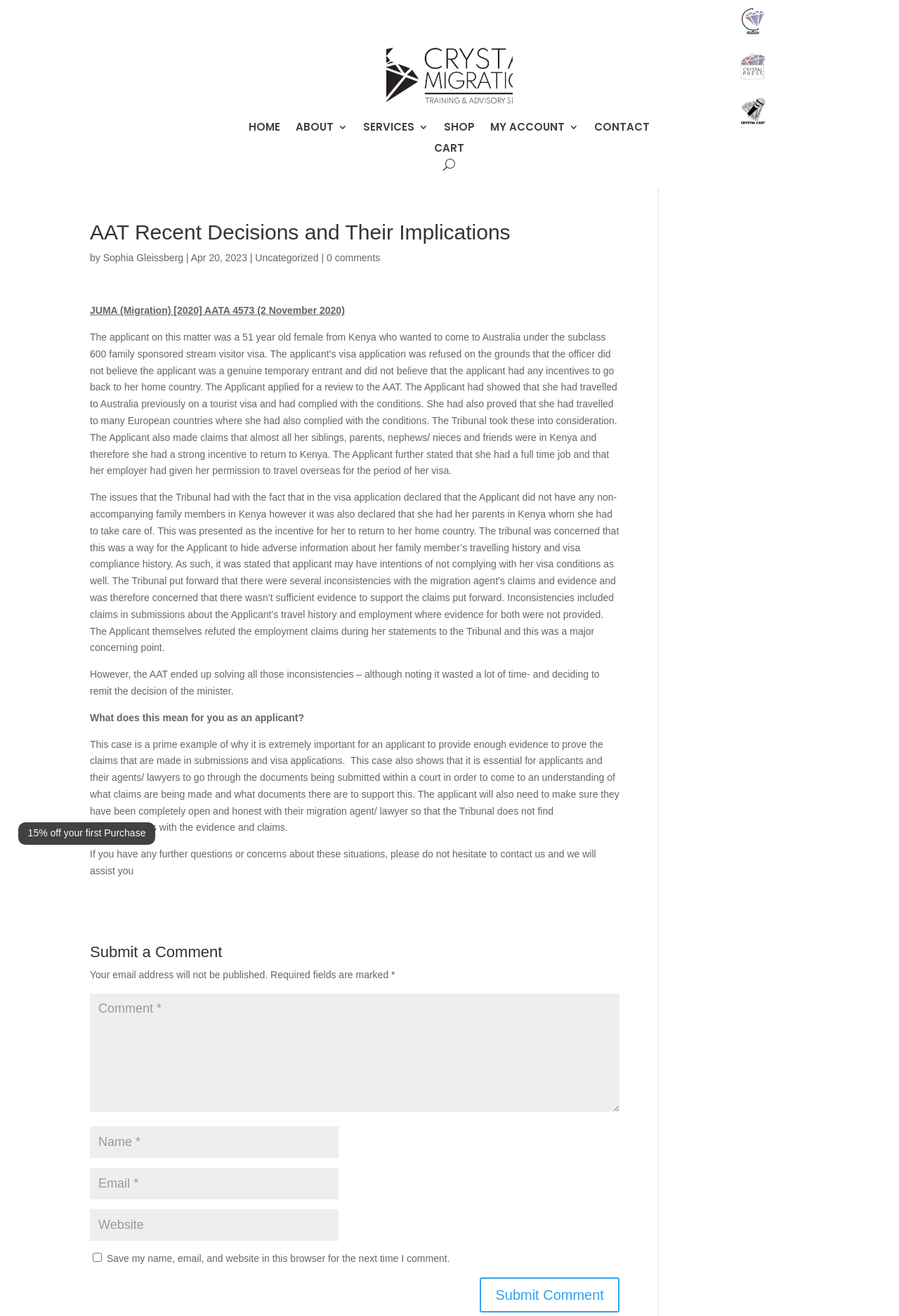Please specify the bounding box coordinates of the clickable region necessary for completing the following instruction: "Click on the 'HOME' link". The coordinates must consist of four float numbers between 0 and 1, i.e., [left, top, right, bottom].

[0.277, 0.093, 0.312, 0.104]